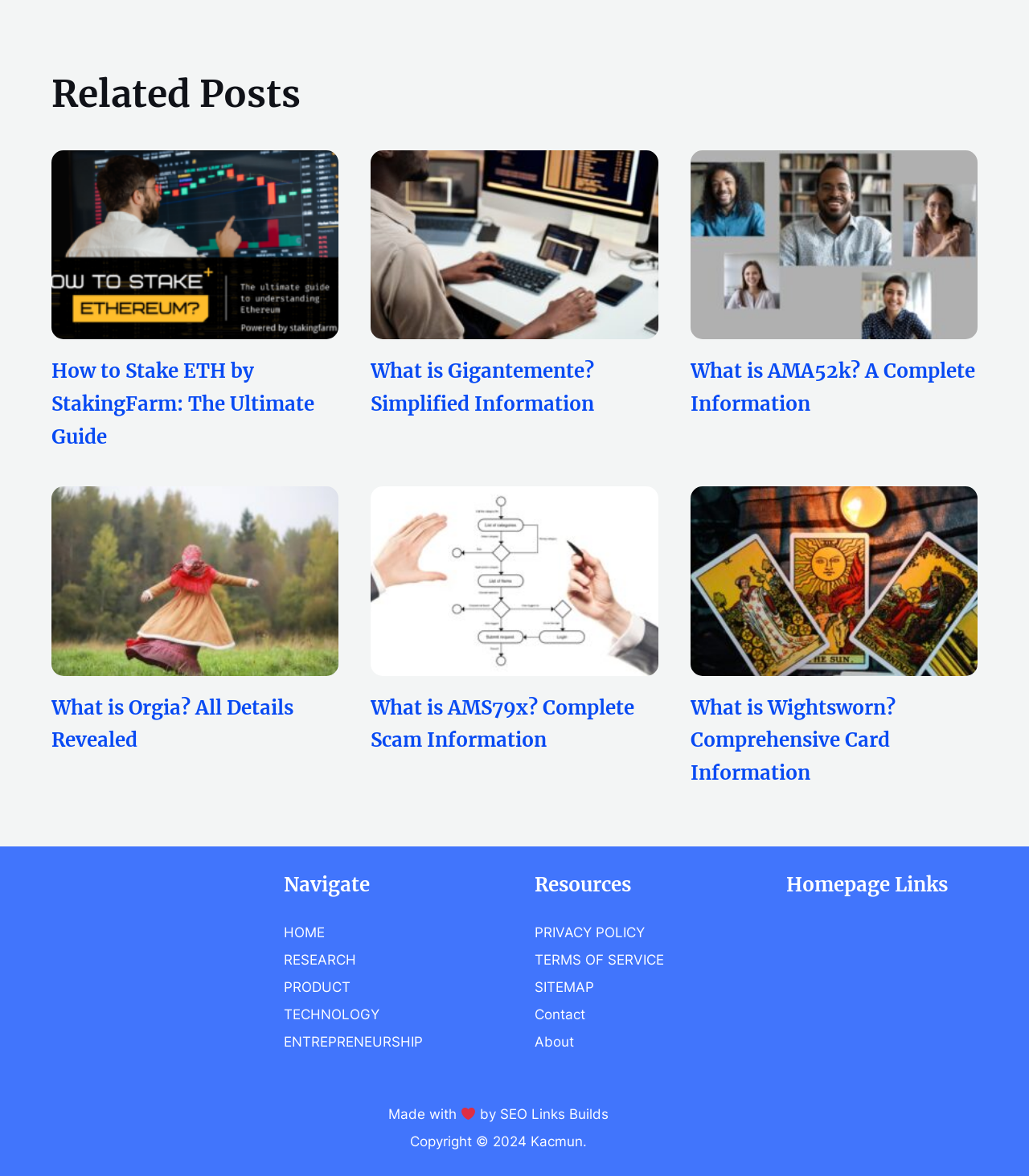What is the logo of the website?
Can you provide a detailed and comprehensive answer to the question?

The logo of the website is 'kacmun_logo' because there is an image with the description 'kacmun_logo' at the bottom of the webpage, indicating that it is the logo of the website.